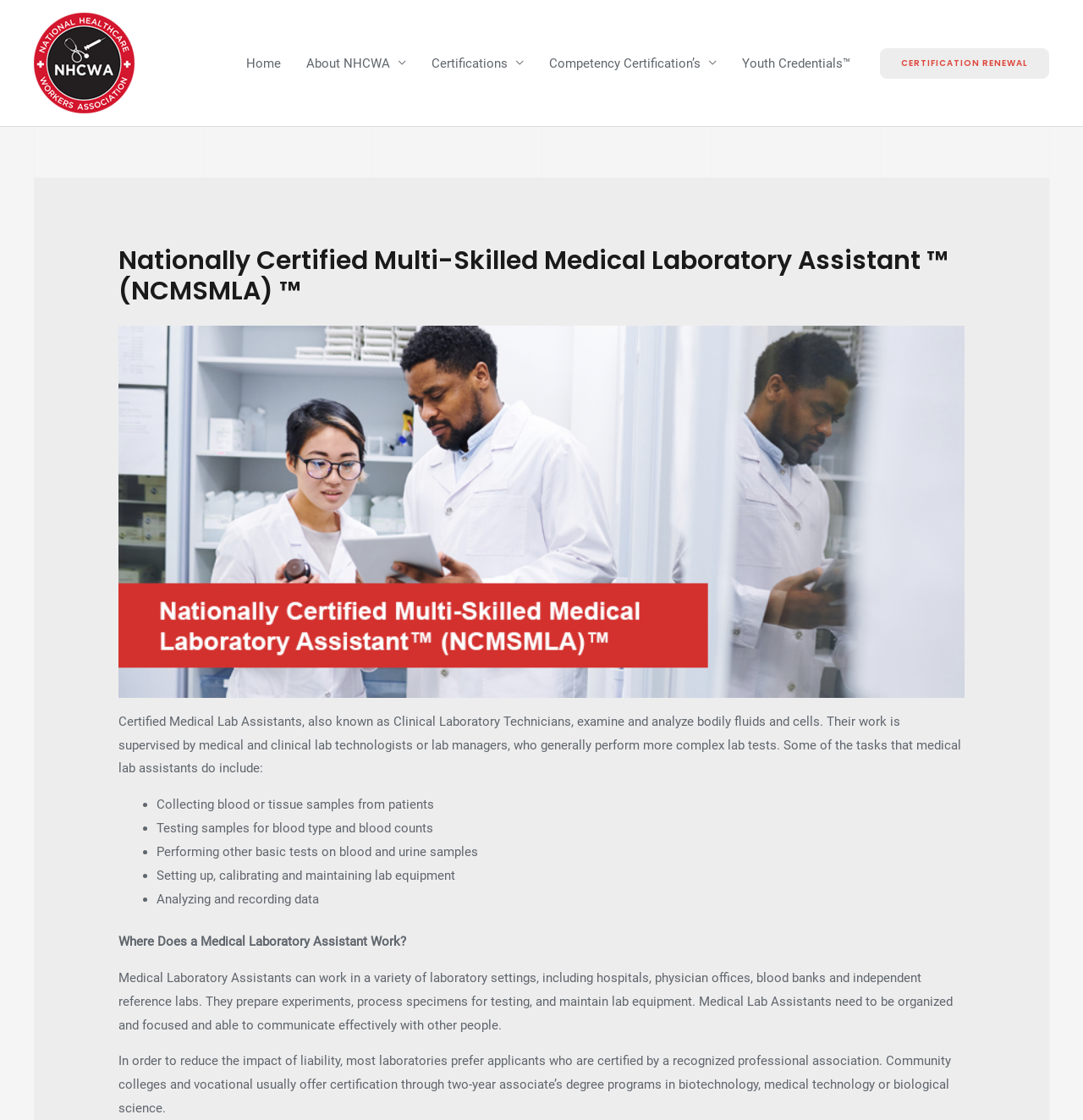Please find the bounding box for the UI element described by: "All News".

None